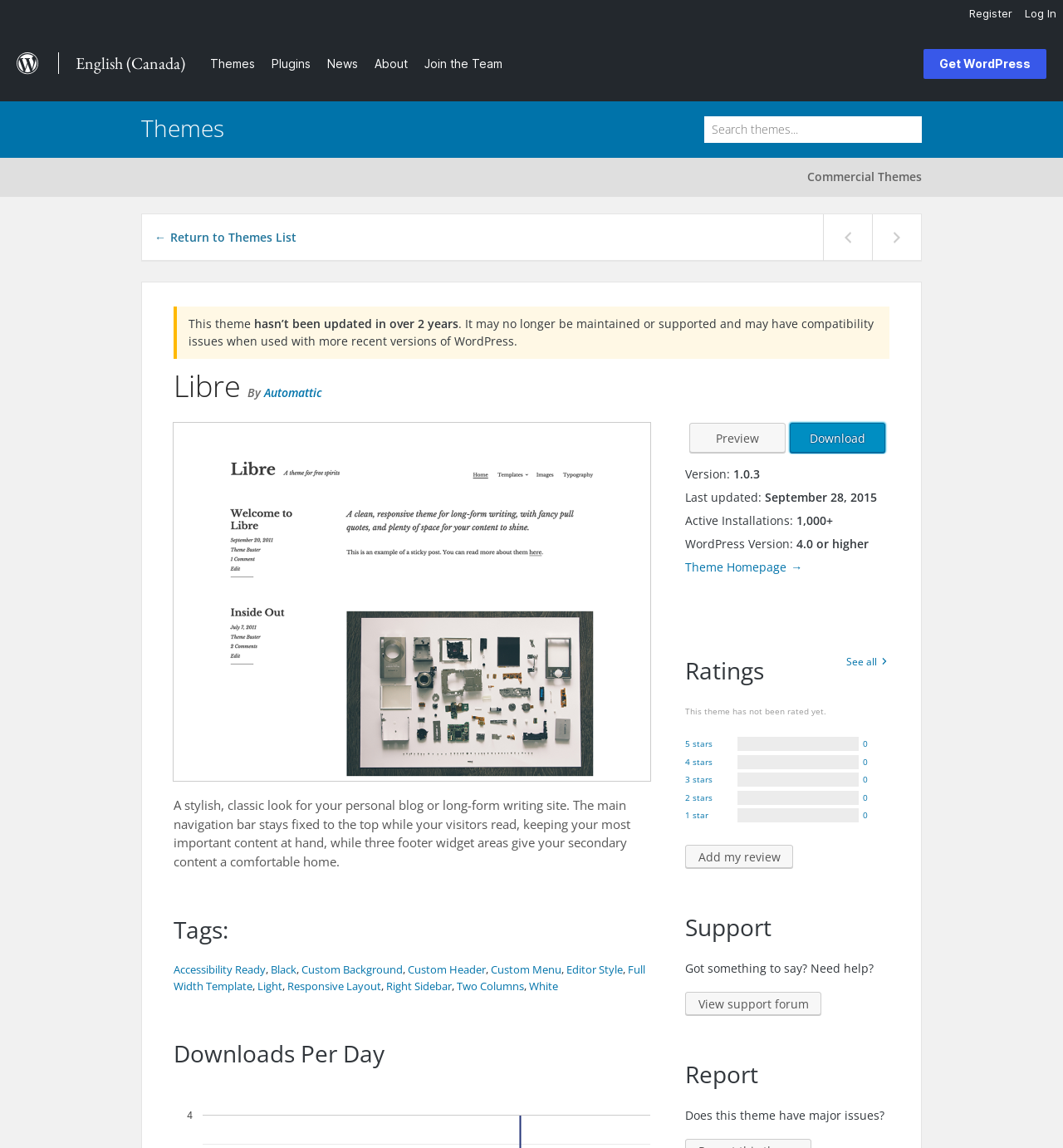What is the name of the theme?
Please answer the question with a detailed response using the information from the screenshot.

The name of the theme can be found in the heading element with the text 'Libre' at the top of the page, which is a prominent feature of the webpage.